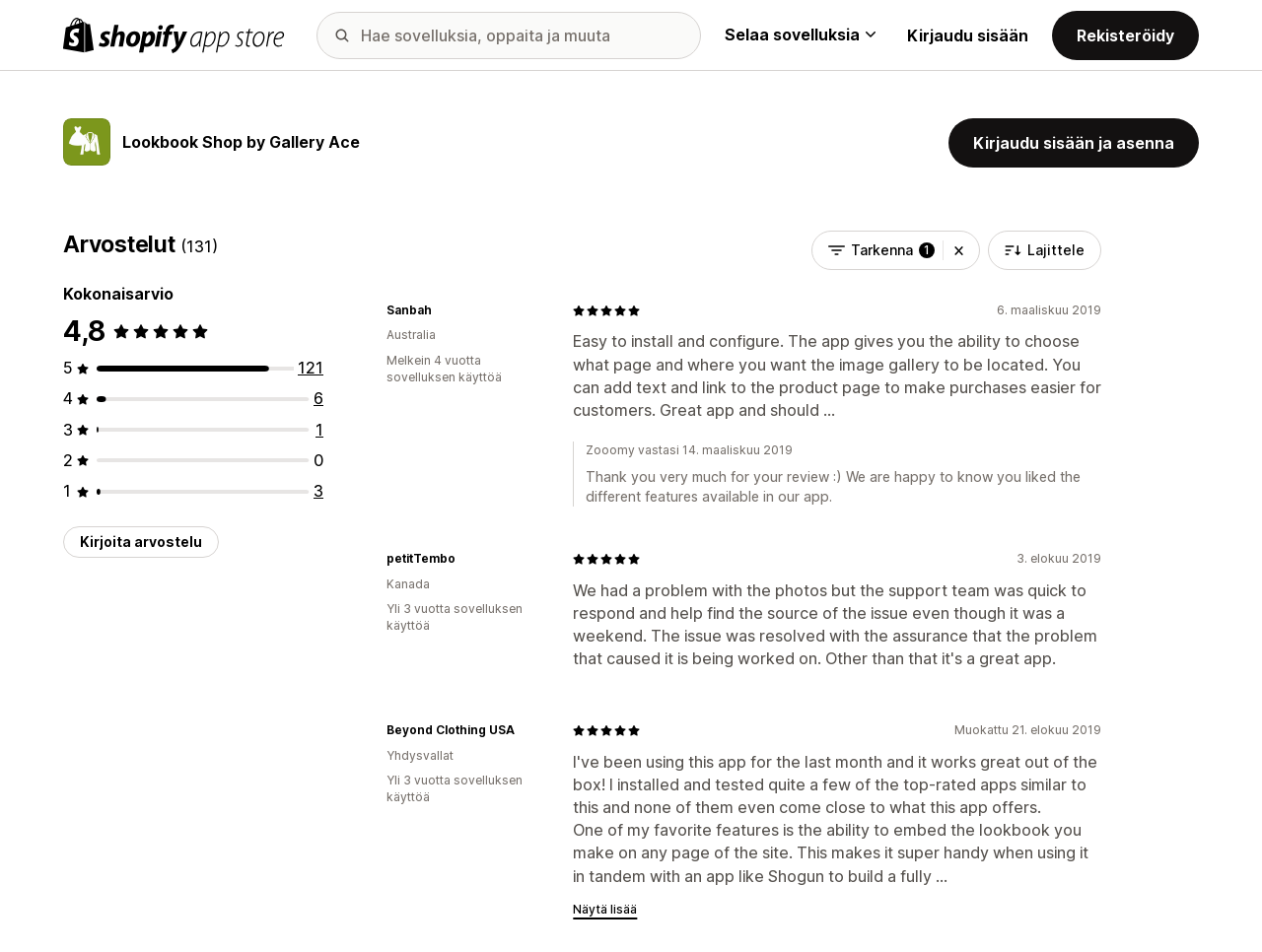Could you specify the bounding box coordinates for the clickable section to complete the following instruction: "Browse apps"?

[0.574, 0.025, 0.694, 0.048]